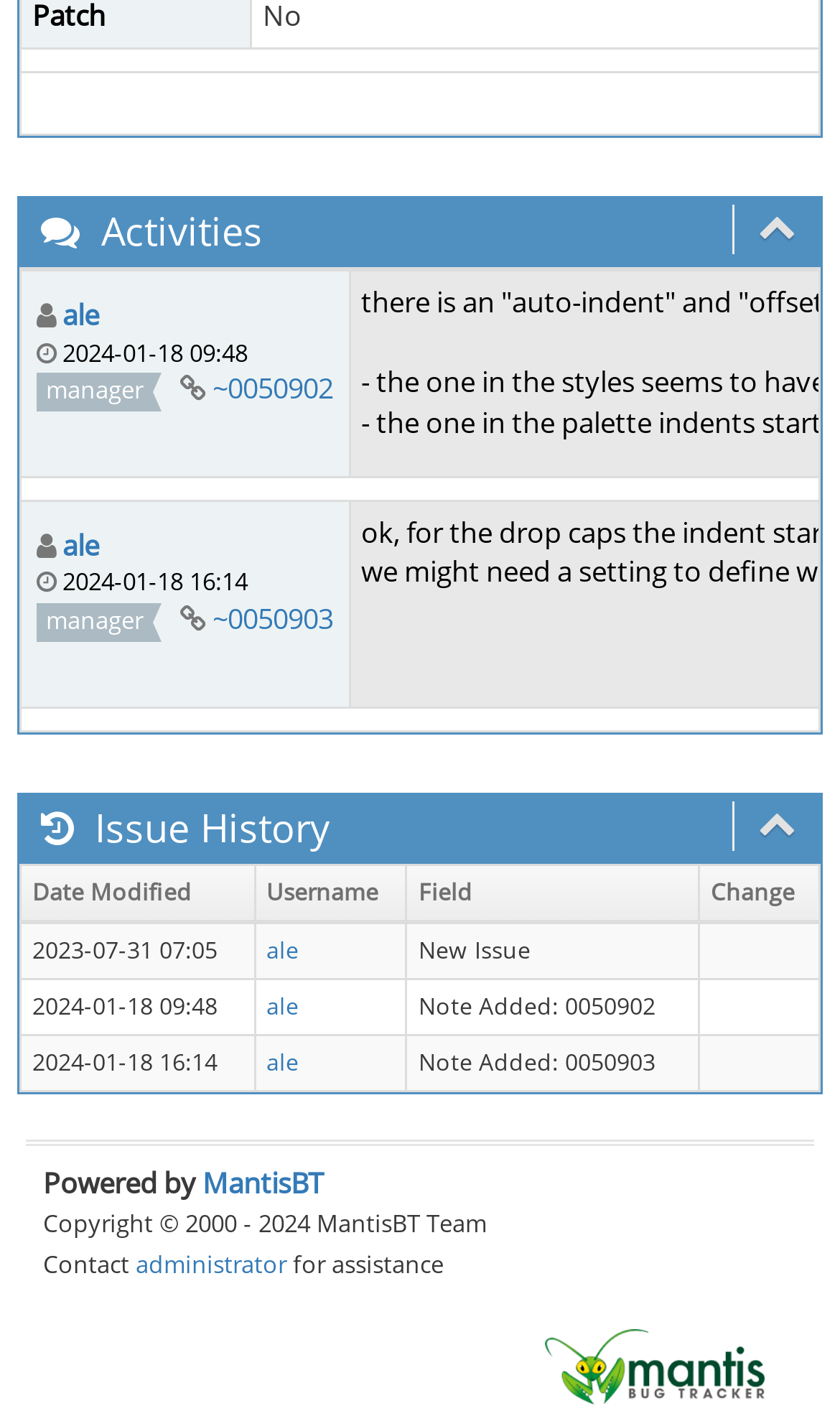What is the change made to the issue on 2023-07-31 07:05?
From the image, respond using a single word or phrase.

New Issue